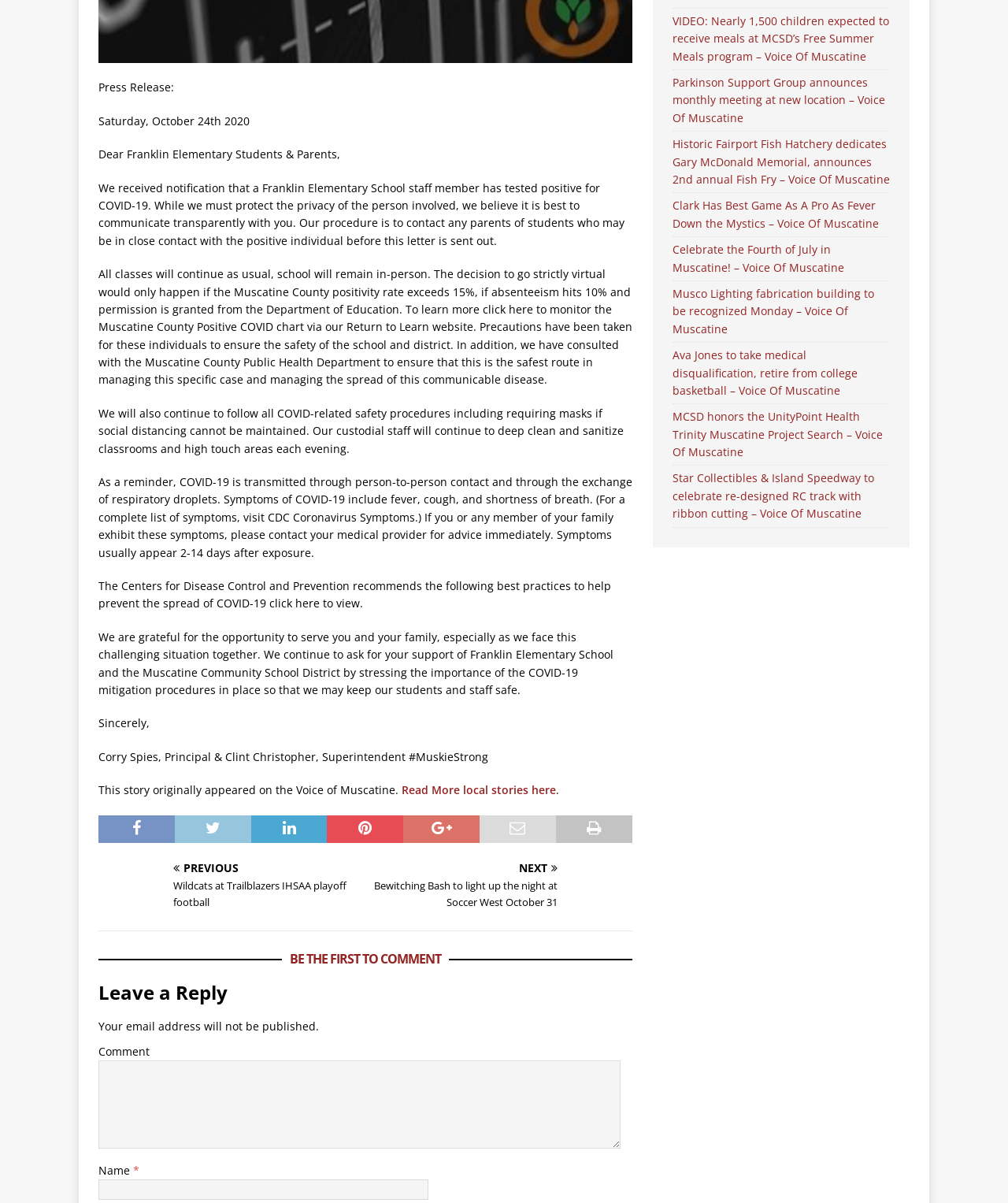From the webpage screenshot, predict the bounding box of the UI element that matches this description: "parent_node: Name * name="author"".

[0.098, 0.98, 0.425, 0.997]